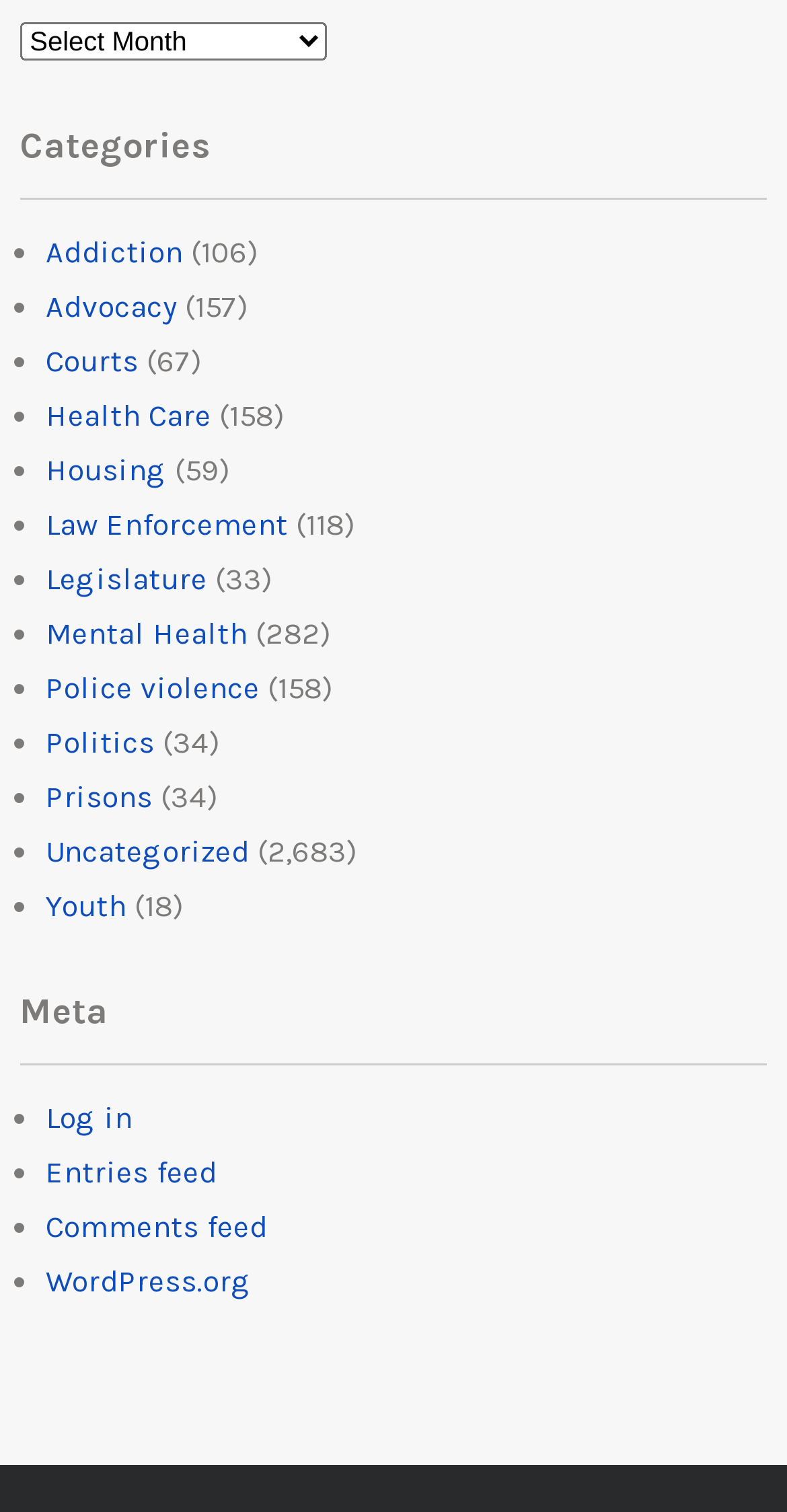Provide the bounding box coordinates of the section that needs to be clicked to accomplish the following instruction: "Select 'Archives'."

[0.025, 0.015, 0.415, 0.04]